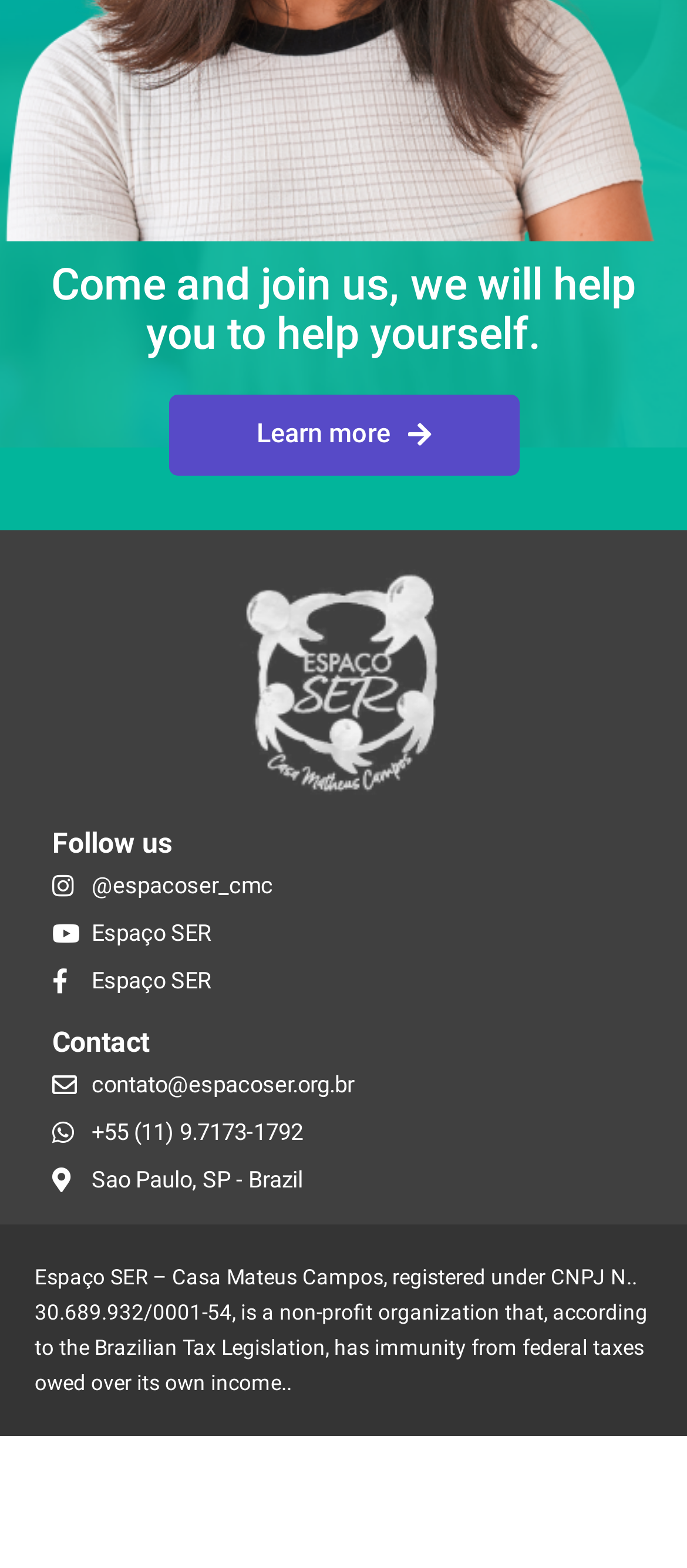Using the webpage screenshot and the element description 614-701-9991, determine the bounding box coordinates. Specify the coordinates in the format (top-left x, top-left y, bottom-right x, bottom-right y) with values ranging from 0 to 1.

None